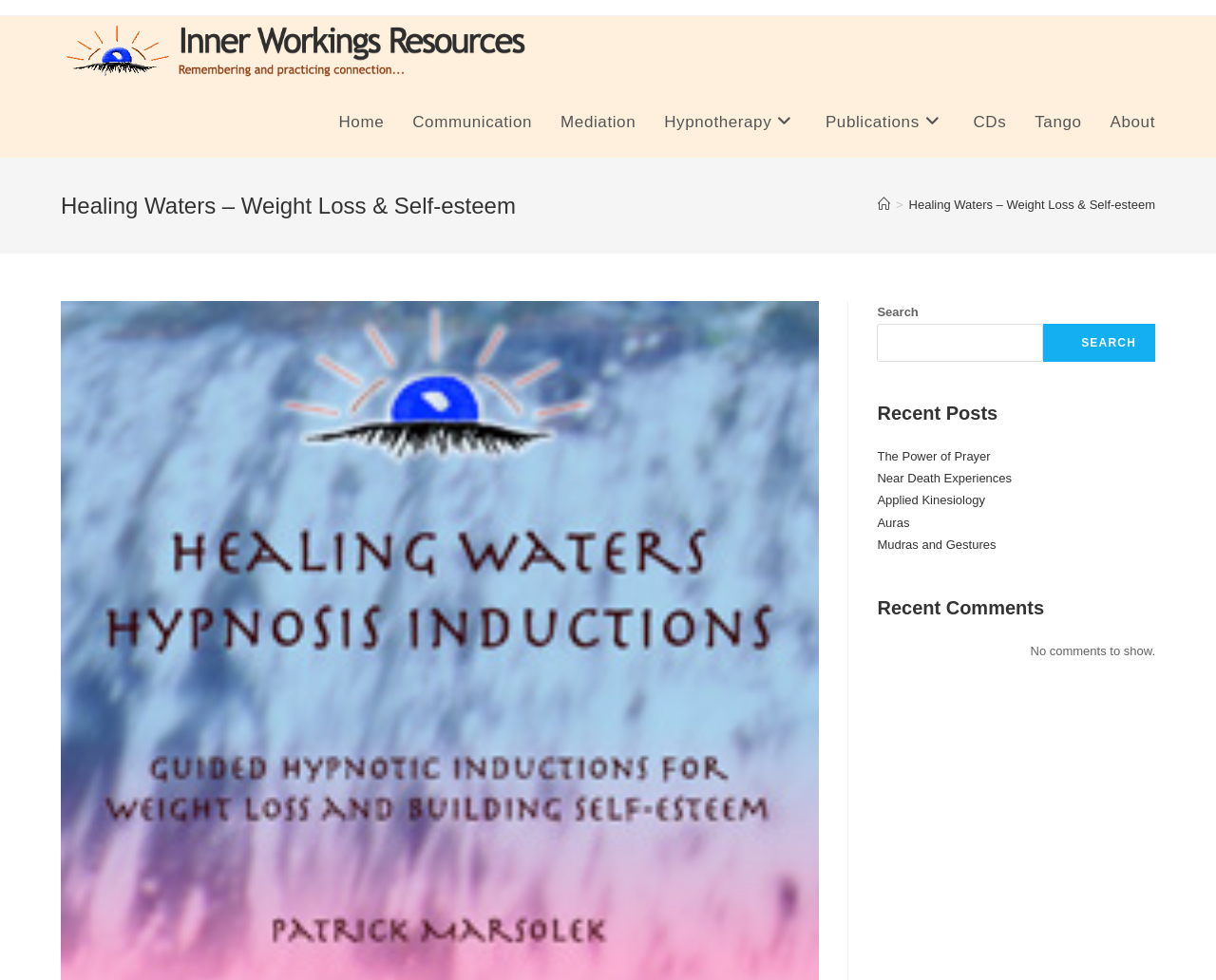Please indicate the bounding box coordinates of the element's region to be clicked to achieve the instruction: "read about healing waters and weight loss". Provide the coordinates as four float numbers between 0 and 1, i.e., [left, top, right, bottom].

[0.05, 0.193, 0.95, 0.226]